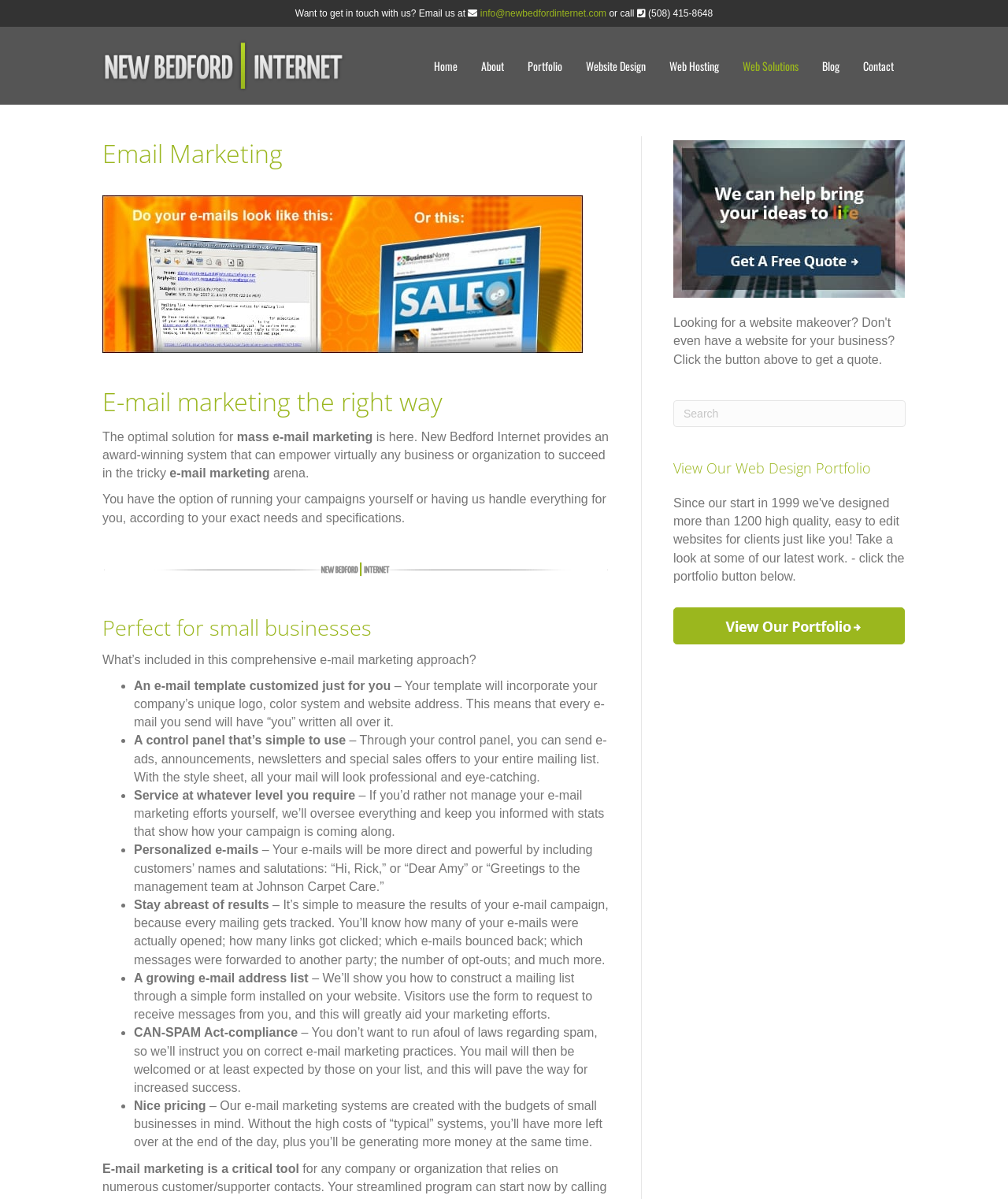How many features are included in the email marketing approach?
Refer to the screenshot and answer in one word or phrase.

8